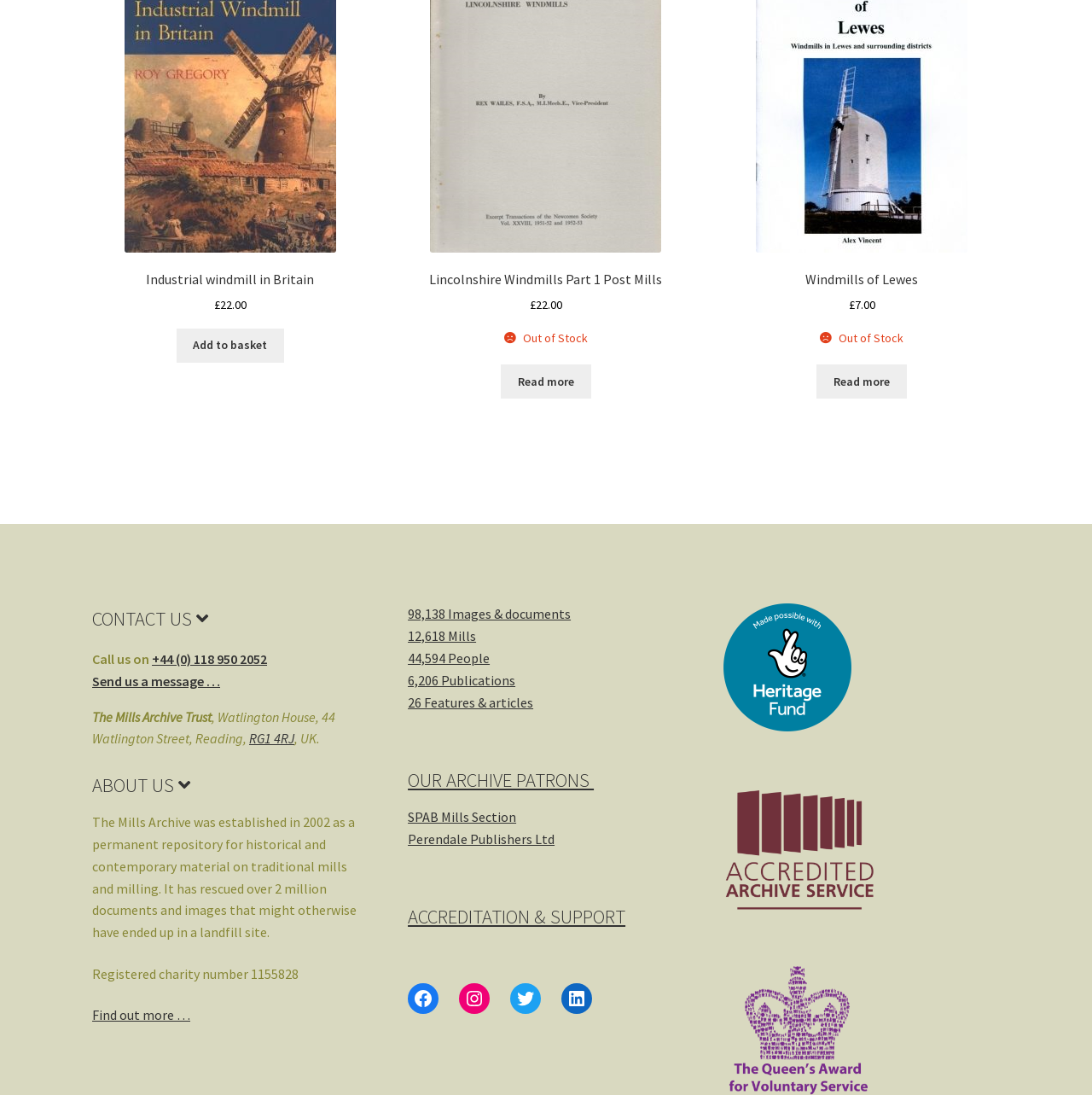Determine the bounding box coordinates of the section I need to click to execute the following instruction: "Find out more about the Mills Archive". Provide the coordinates as four float numbers between 0 and 1, i.e., [left, top, right, bottom].

[0.084, 0.919, 0.174, 0.935]